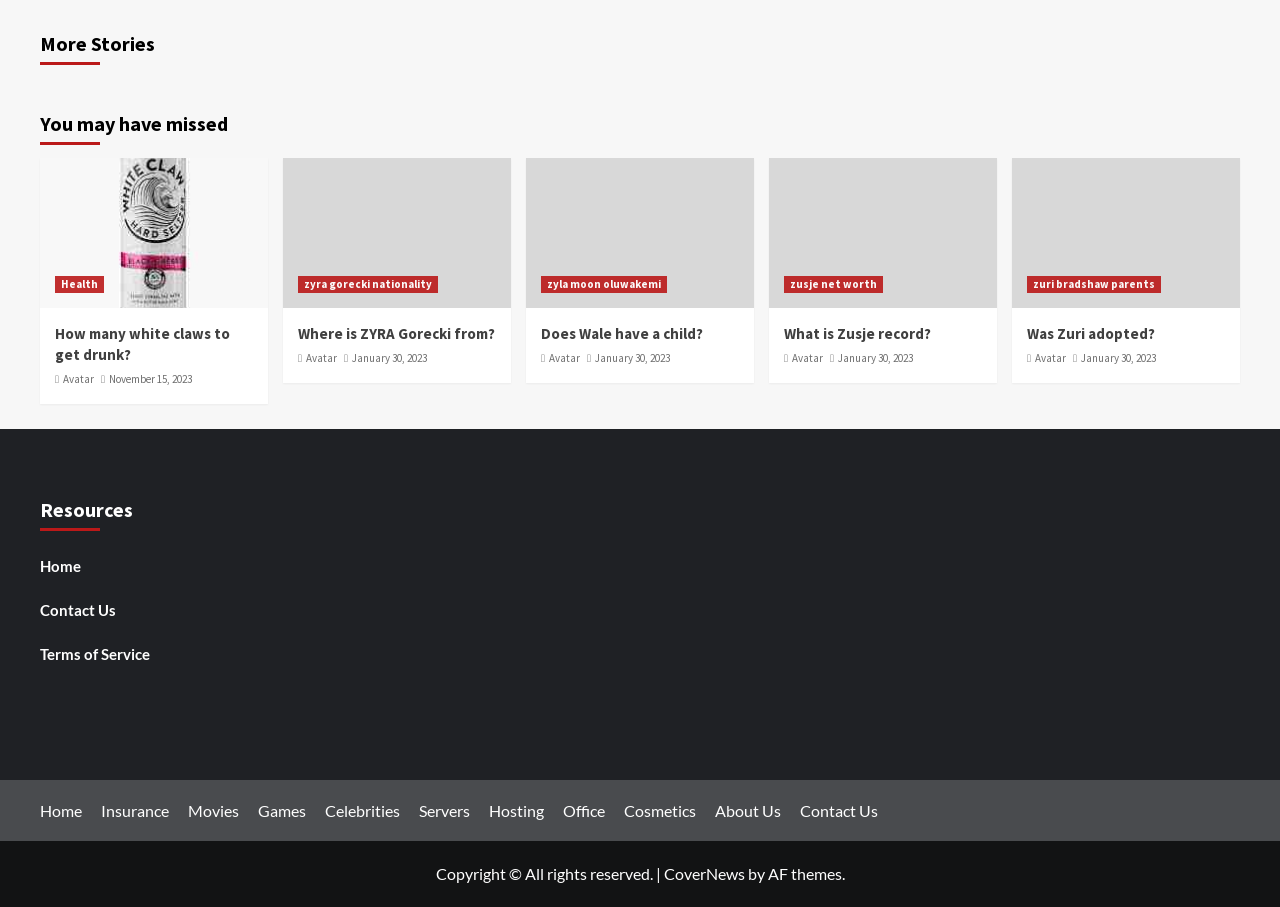What is the topic of the first story?
From the screenshot, supply a one-word or short-phrase answer.

WHITE claw